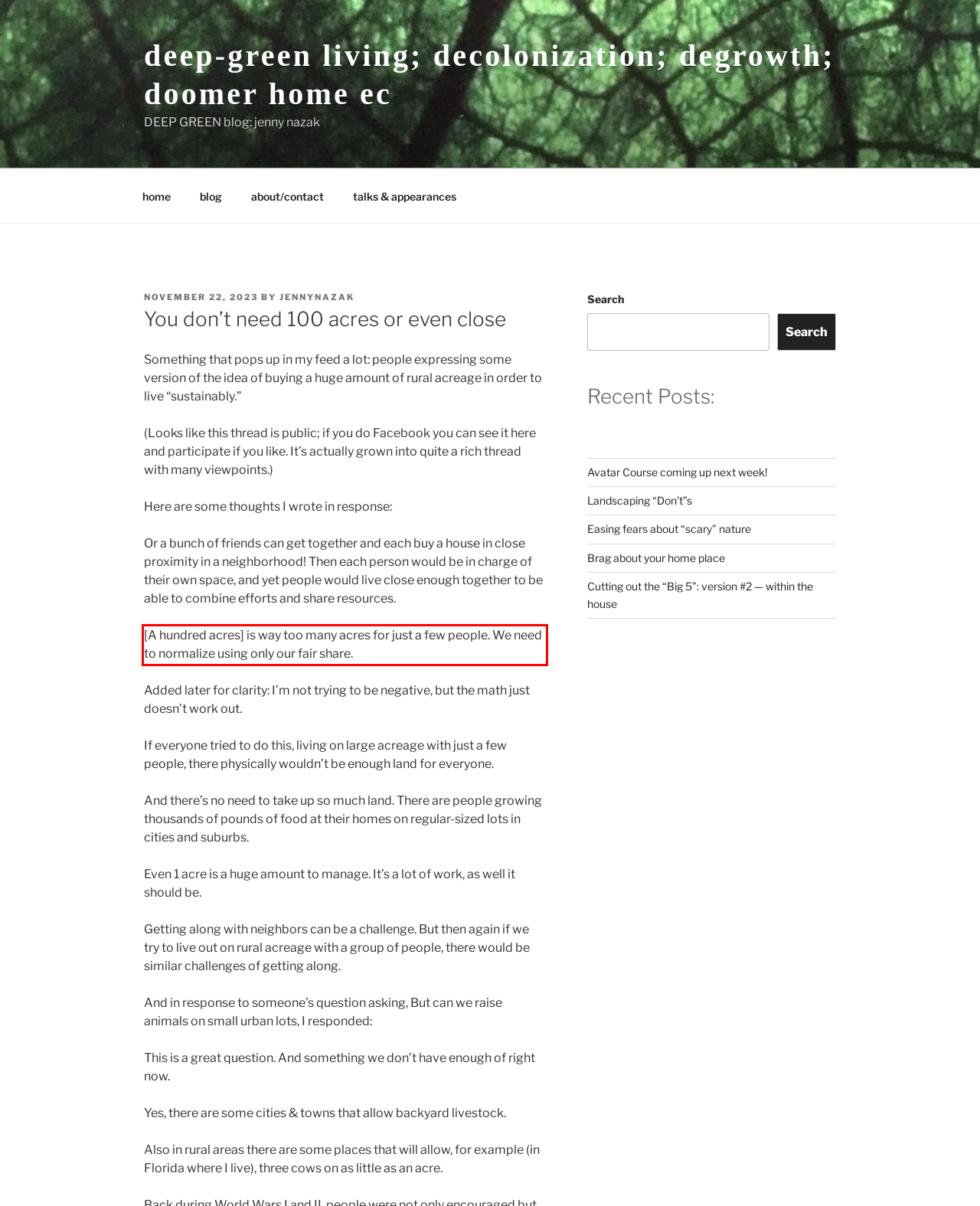Identify the text within the red bounding box on the webpage screenshot and generate the extracted text content.

[A hundred acres] is way too many acres for just a few people. We need to normalize using only our fair share.